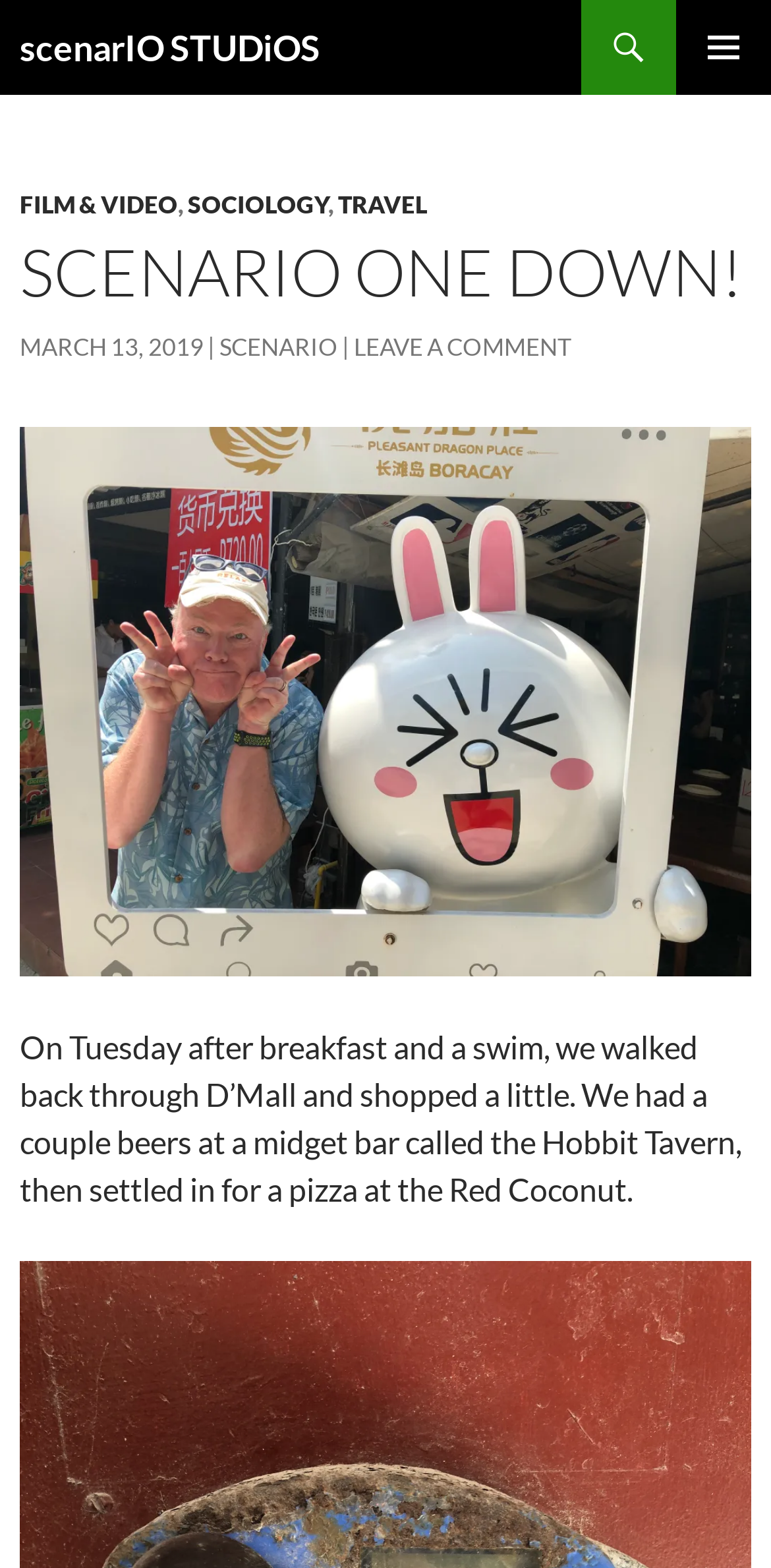Find and provide the bounding box coordinates for the UI element described with: "Film & Video".

[0.026, 0.121, 0.231, 0.14]